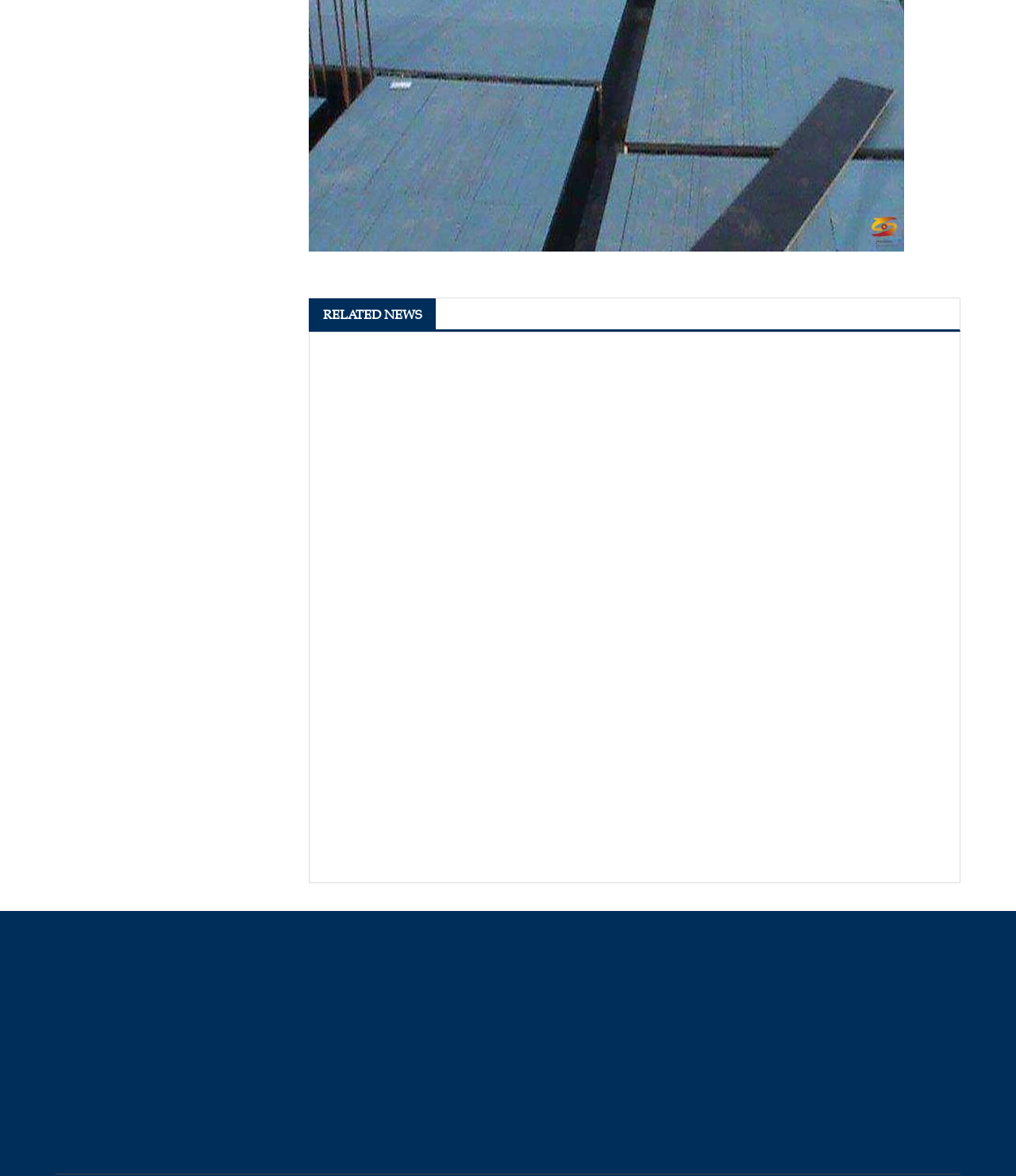Please find the bounding box coordinates of the element's region to be clicked to carry out this instruction: "Subscribe to the newsletter".

None